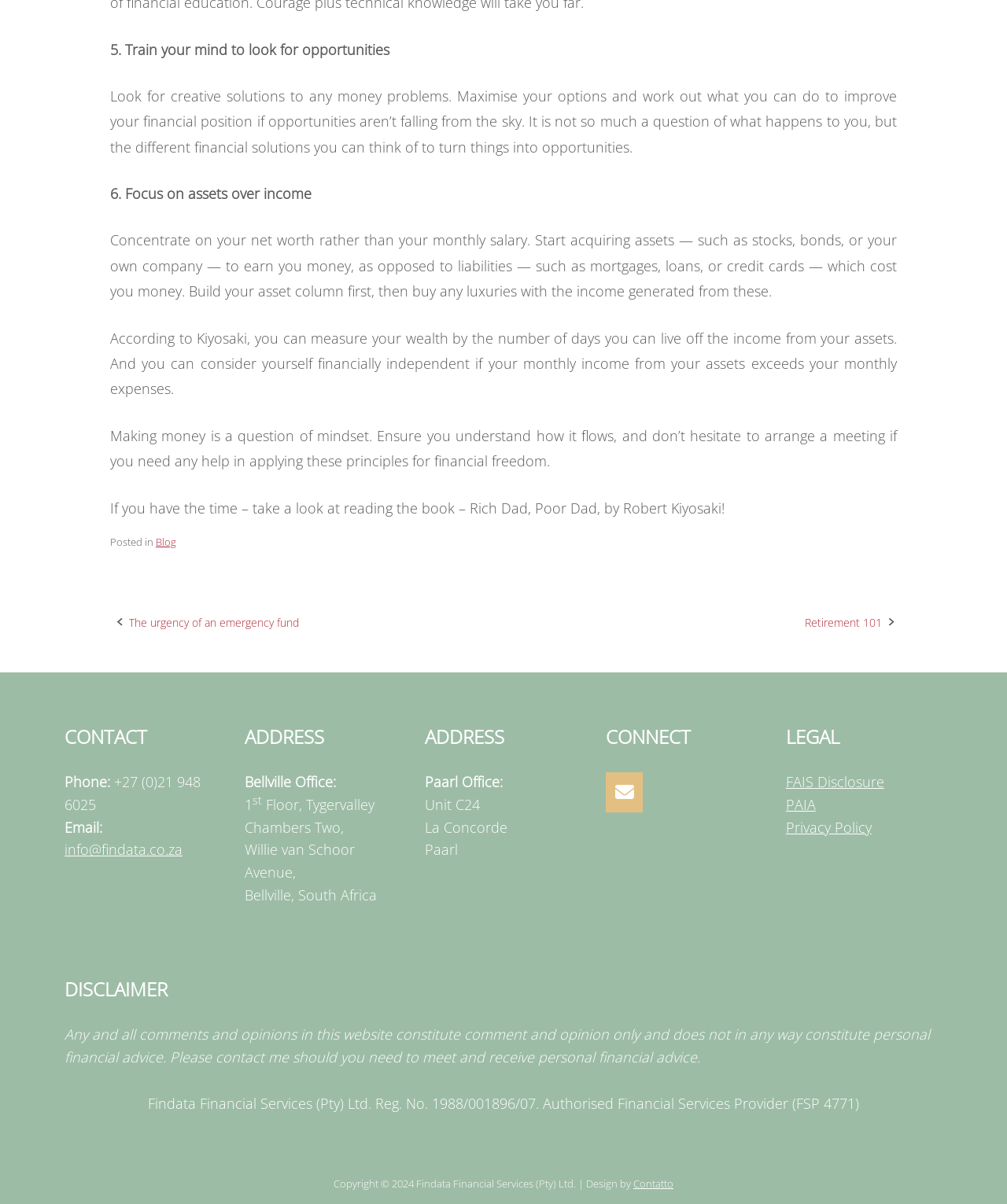Provide a short, one-word or phrase answer to the question below:
What is the phone number of Findata Financial Services?

+27 (0)21 948 6025